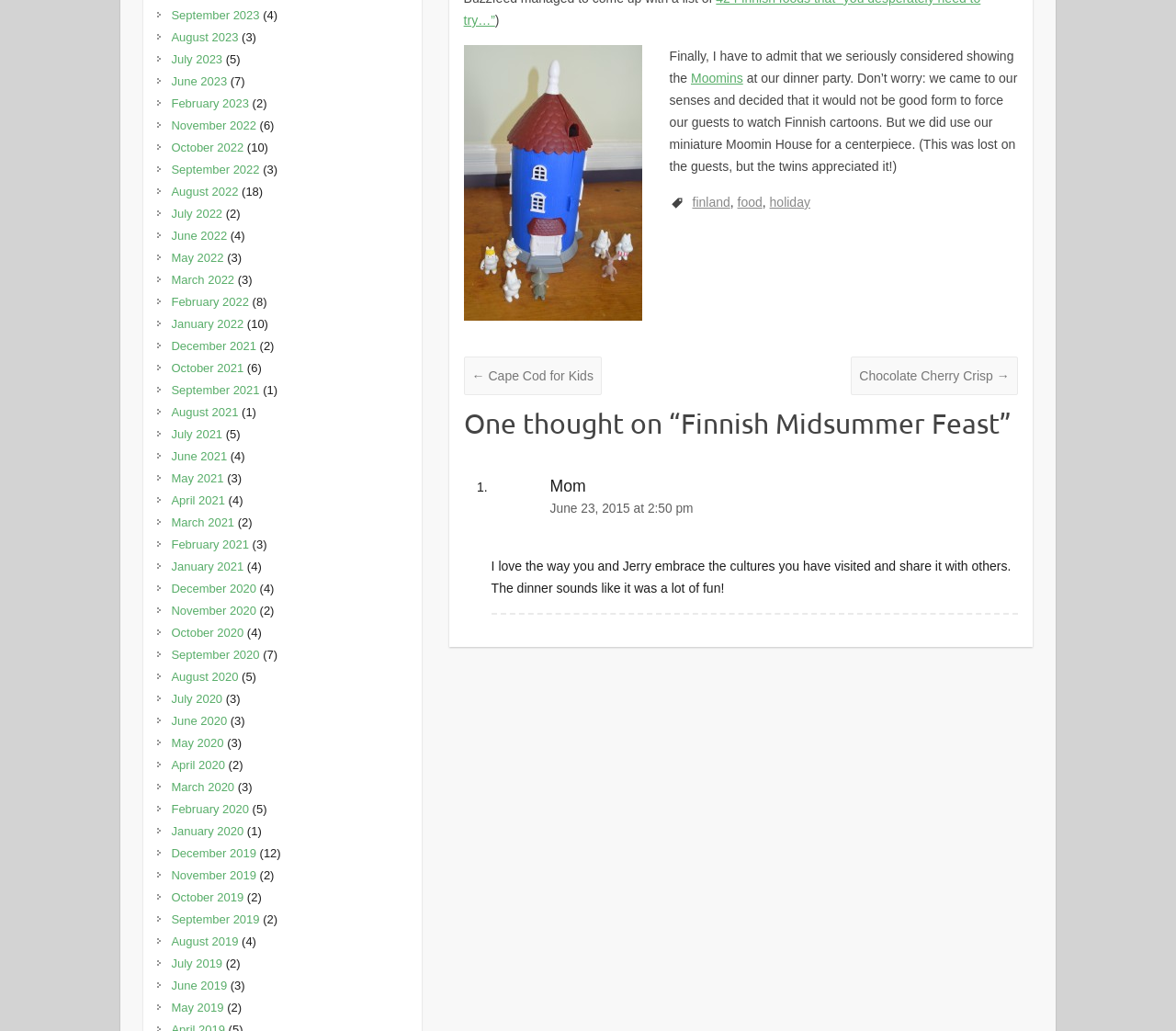Based on the image, please elaborate on the answer to the following question:
What is the type of dish mentioned in the post?

The link 'Chocolate Cherry Crisp →' suggests that the type of dish mentioned in the post is Chocolate Cherry Crisp.